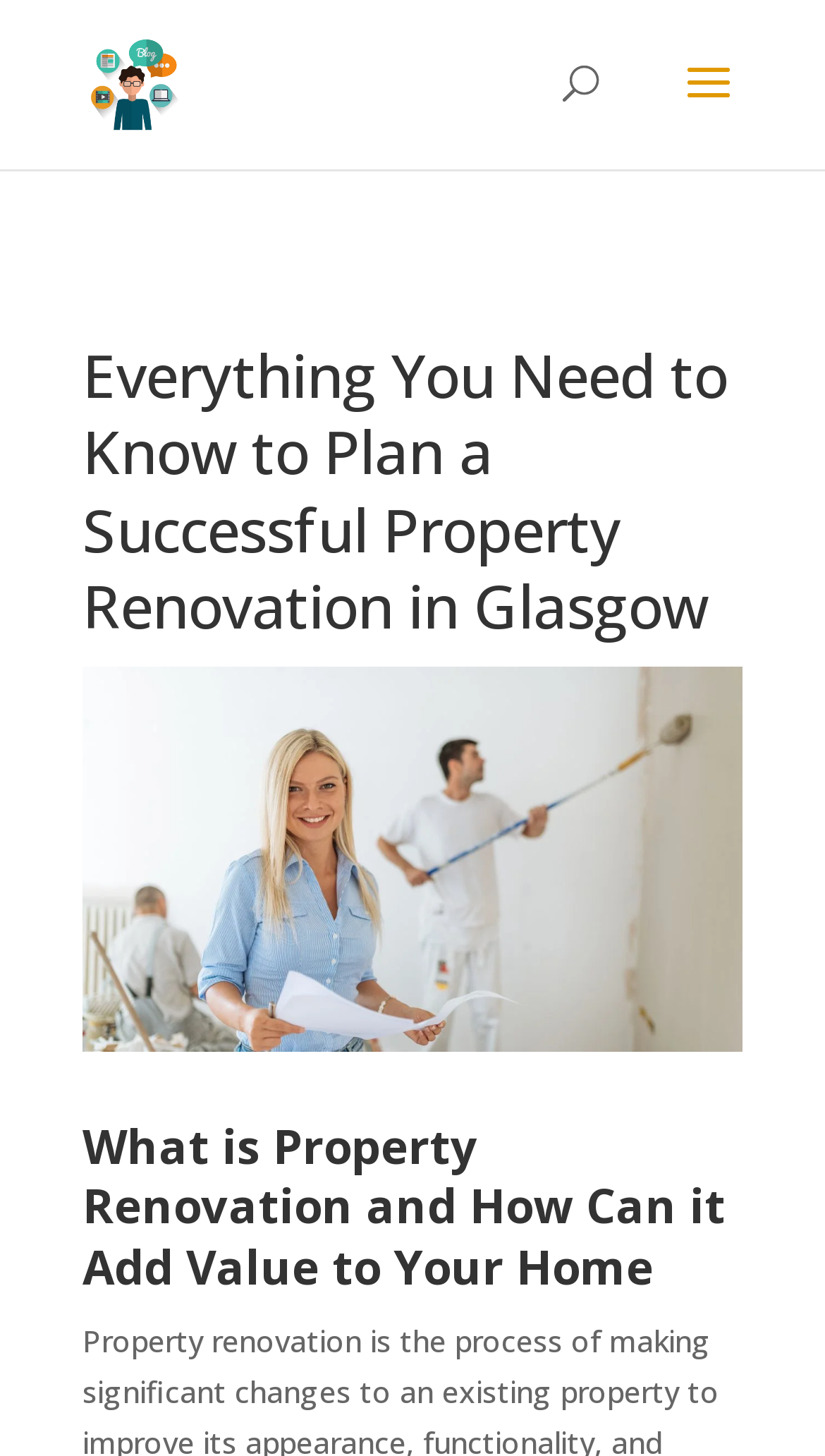Please locate and generate the primary heading on this webpage.

Everything You Need to Know to Plan a Successful Property Renovation in Glasgow